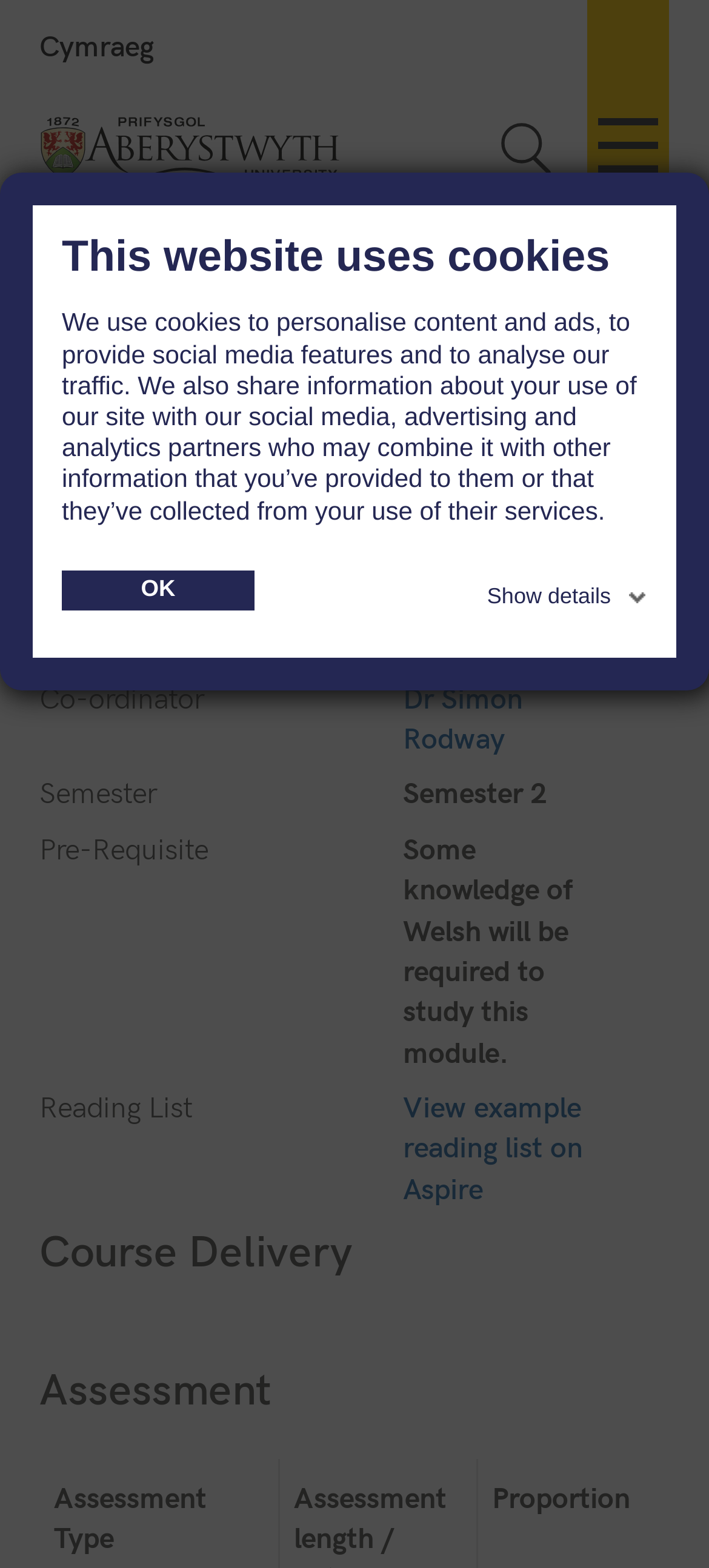Please find and report the bounding box coordinates of the element to click in order to perform the following action: "Switch to Welsh language". The coordinates should be expressed as four float numbers between 0 and 1, in the format [left, top, right, bottom].

[0.056, 0.016, 0.217, 0.041]